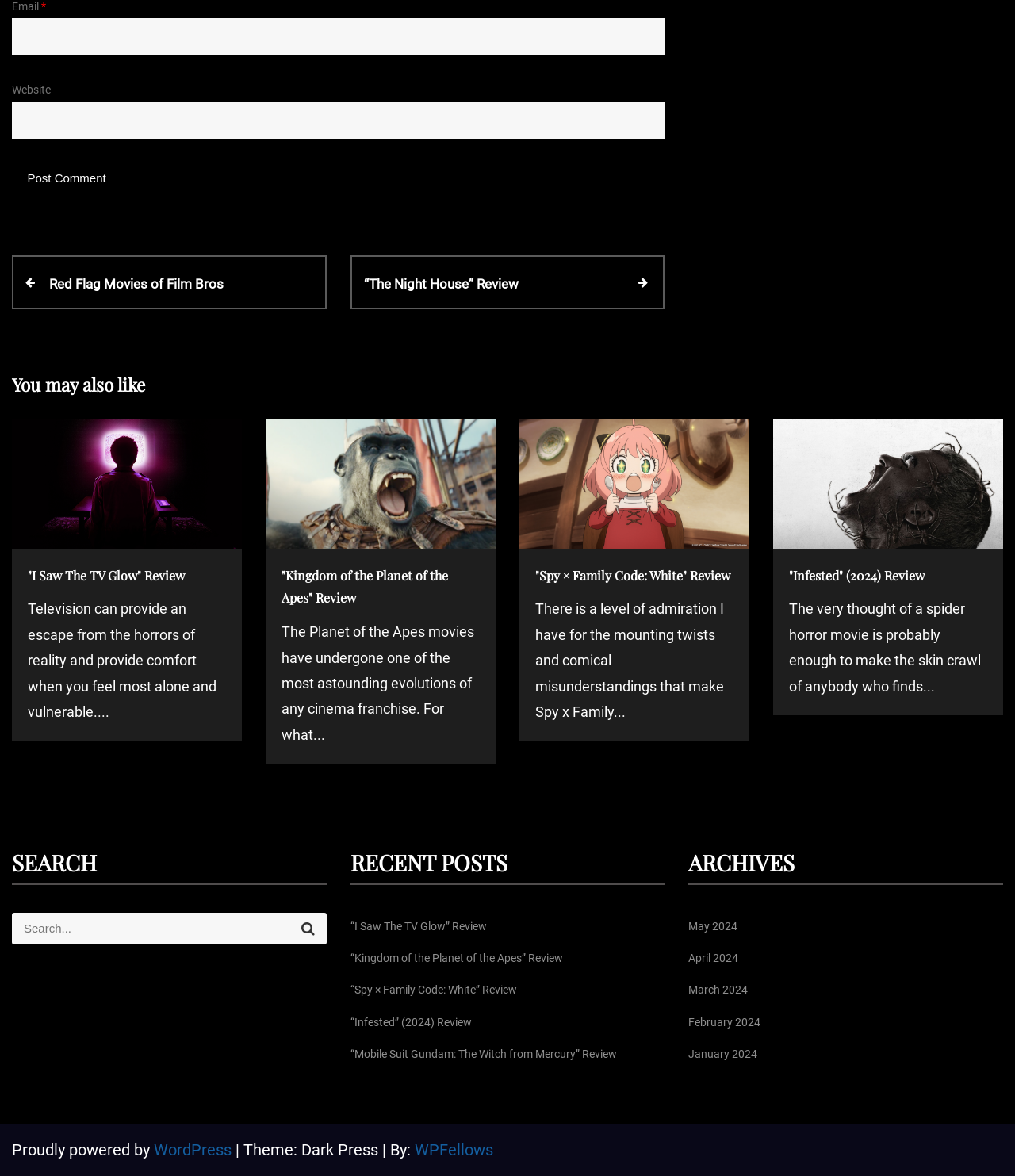Determine the bounding box coordinates of the clickable element to achieve the following action: 'View previous post'. Provide the coordinates as four float values between 0 and 1, formatted as [left, top, right, bottom].

[0.048, 0.232, 0.308, 0.252]